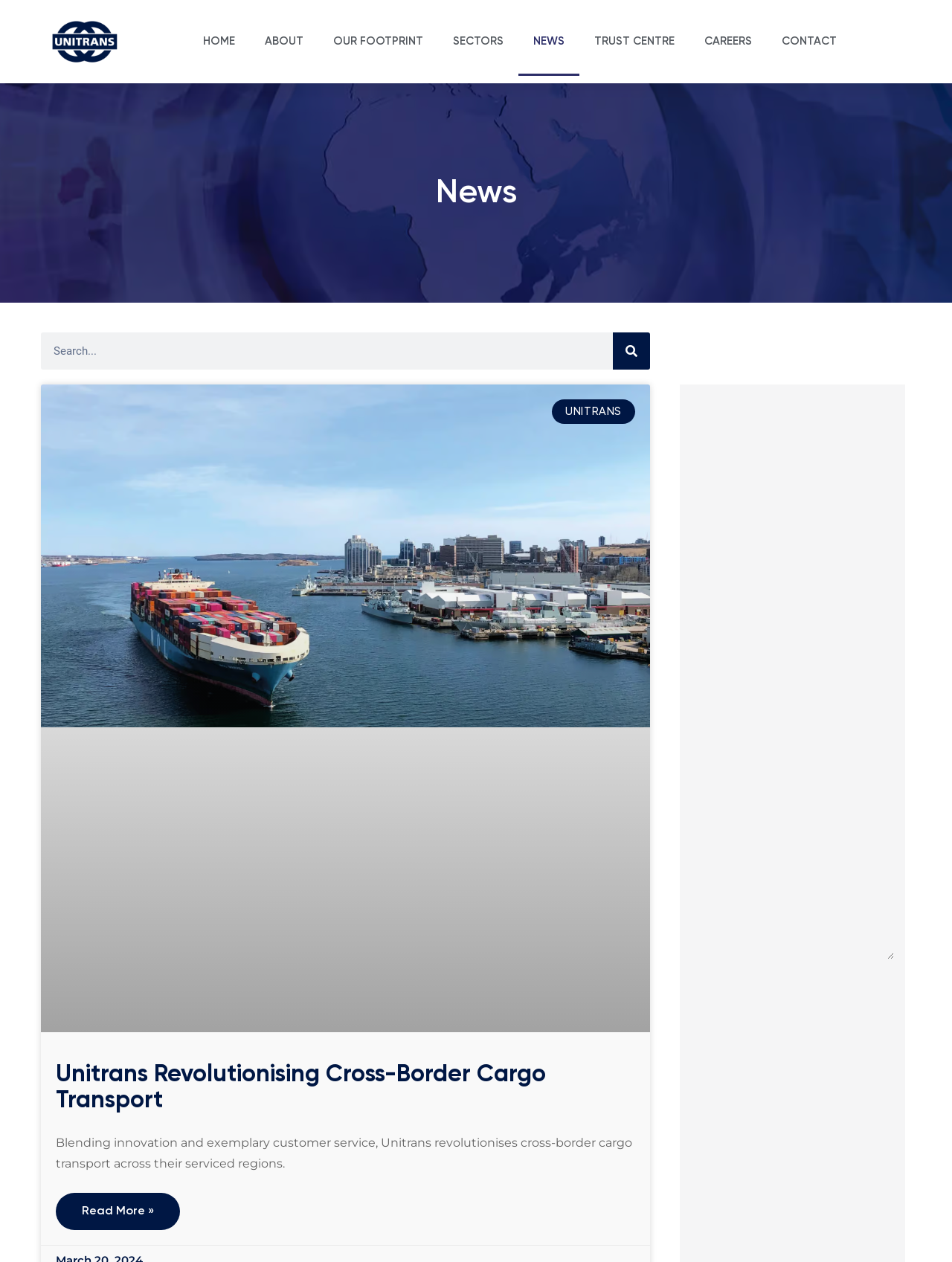Provide a thorough description of the webpage's content and layout.

The webpage is about Unitrans, a company operating in 9 Sub-Saharan African countries, and features the latest news and media coverage from their agricultural, petroleum, and bulk mining operations.

At the top left, there is a link to "Unitrans Africa Logistics" accompanied by an image with the same name. To the right, there is a navigation menu with links to "HOME", "ABOUT", "OUR FOOTPRINT", "NEWS", "TRUST CENTRE", "CAREERS", and "CONTACT".

Below the navigation menu, there is a heading that reads "News". On the same level, there is a search bar with a search button and a link to "Cross-Border Cargo Transport" accompanied by an image. The search bar is positioned above a heading that reads "Unitrans Revolutionising Cross-Border Cargo Transport".

The main content of the page is an article about Unitrans revolutionizing cross-border cargo transport. The article has a brief summary that reads "Blending innovation and exemplary customer service, Unitrans revolutionises cross-border cargo transport across their serviced regions." Below the summary, there is a "Read more" link.

On the right side of the page, there is an iframe embedded with a post.